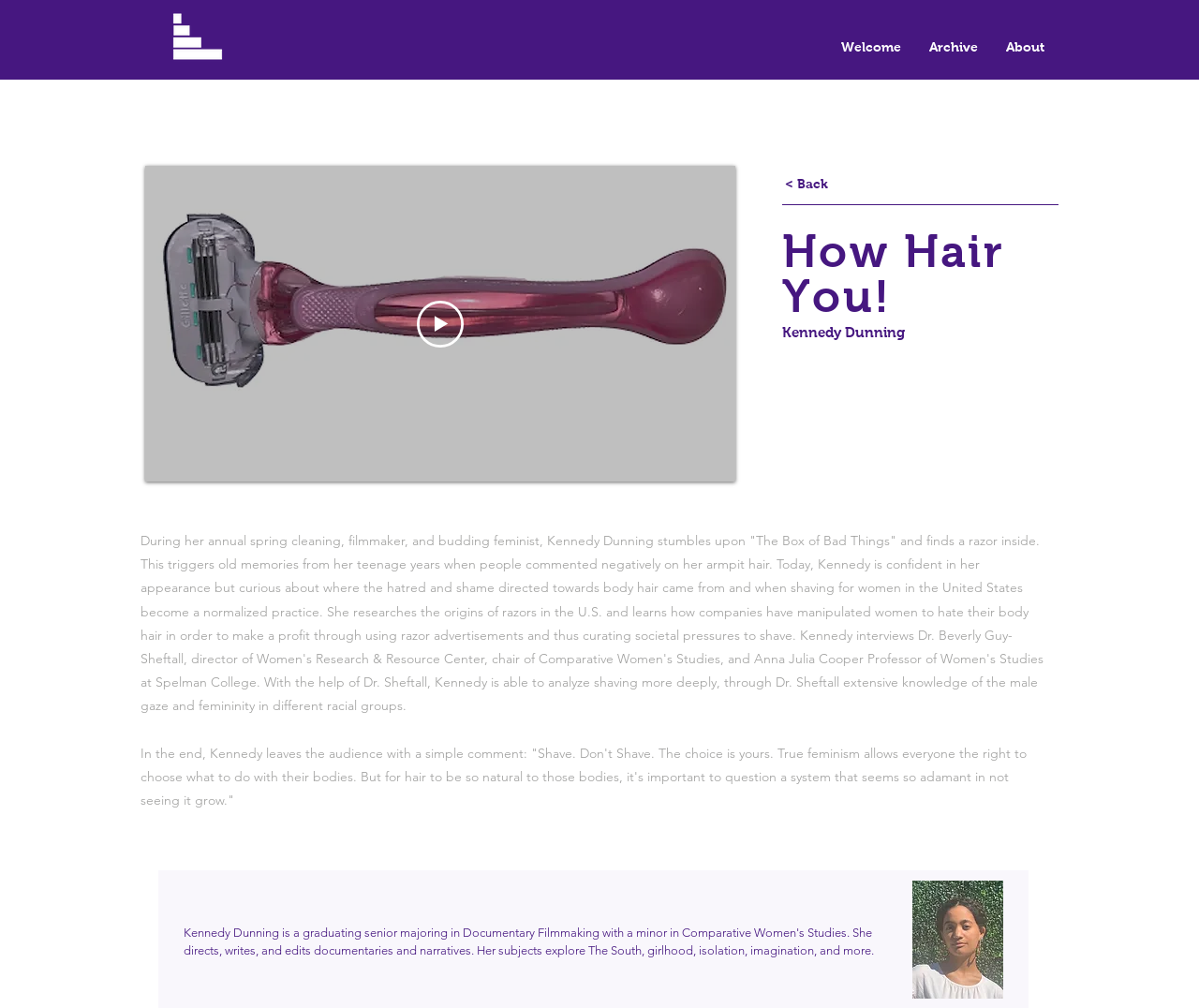Using the provided element description, identify the bounding box coordinates as (top-left x, top-left y, bottom-right x, bottom-right y). Ensure all values are between 0 and 1. Description: < Back

[0.617, 0.164, 0.728, 0.202]